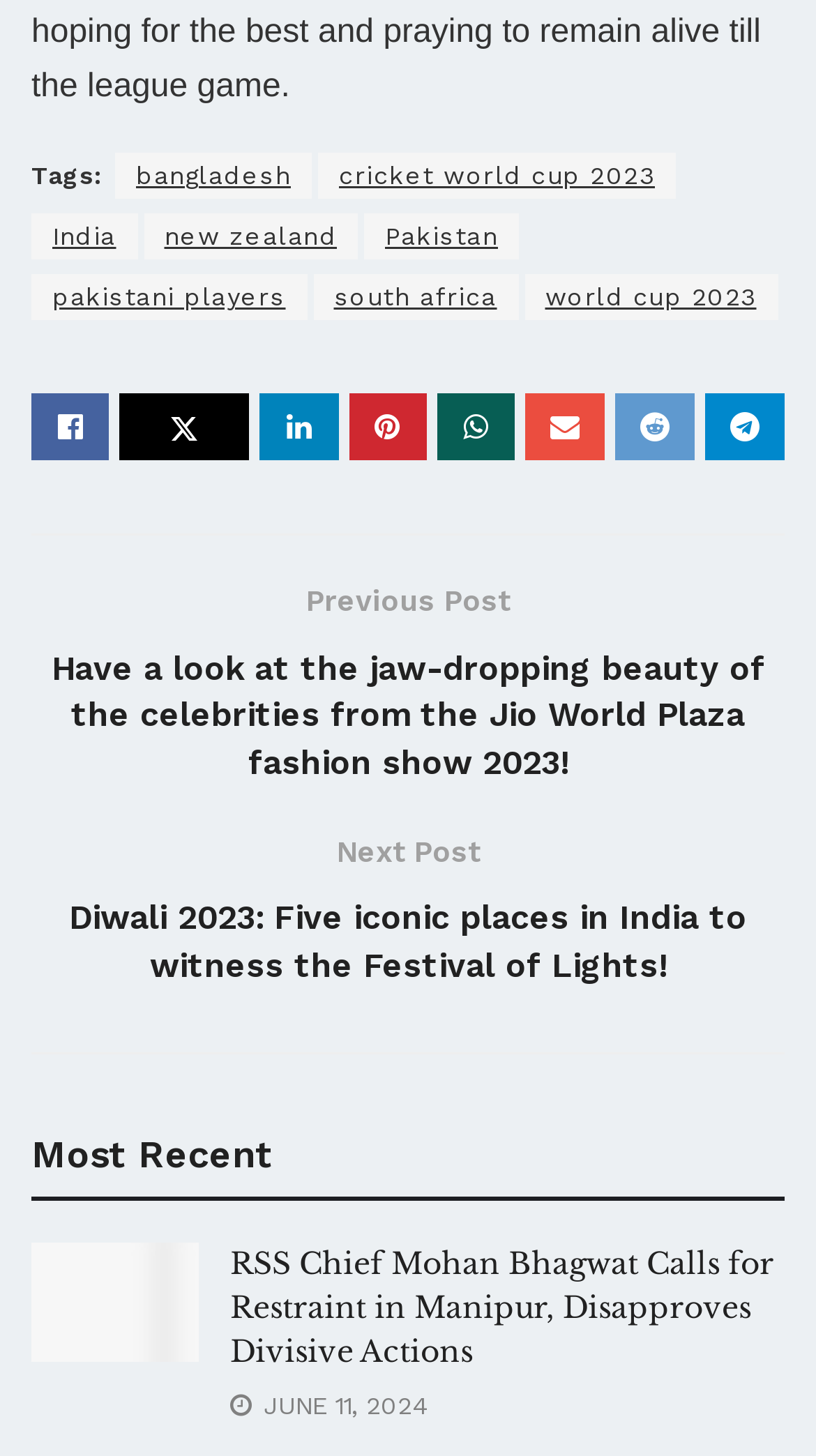Could you find the bounding box coordinates of the clickable area to complete this instruction: "Go to the 'Previous Post'"?

[0.038, 0.397, 0.962, 0.54]